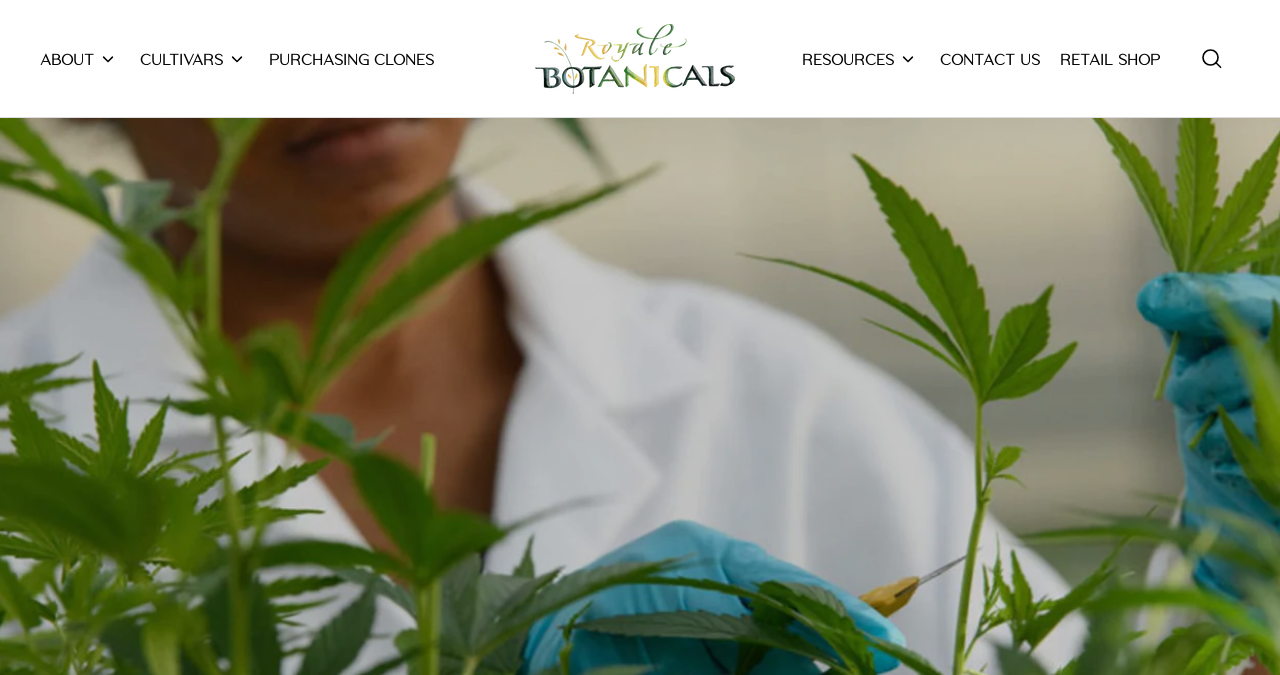Determine the bounding box coordinates of the region to click in order to accomplish the following instruction: "Go to Regions". Provide the coordinates as four float numbers between 0 and 1, specifically [left, top, right, bottom].

None